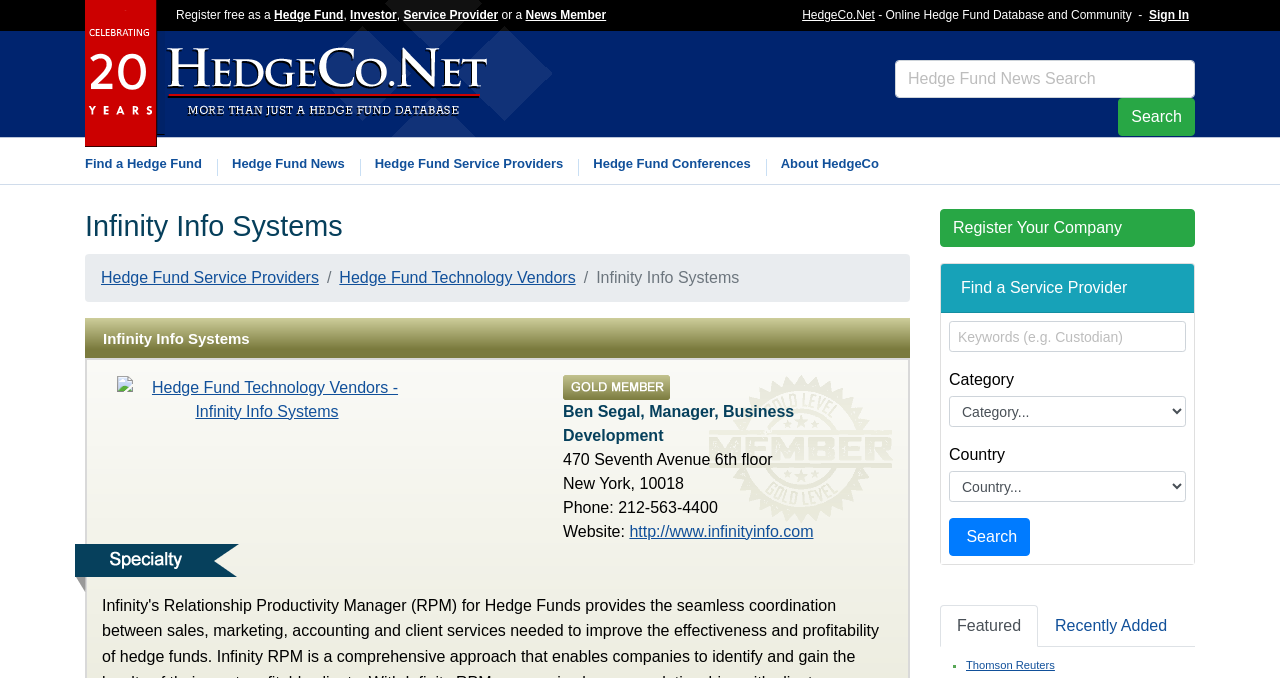Predict the bounding box coordinates of the area that should be clicked to accomplish the following instruction: "Follow on Shop". The bounding box coordinates should consist of four float numbers between 0 and 1, i.e., [left, top, right, bottom].

None